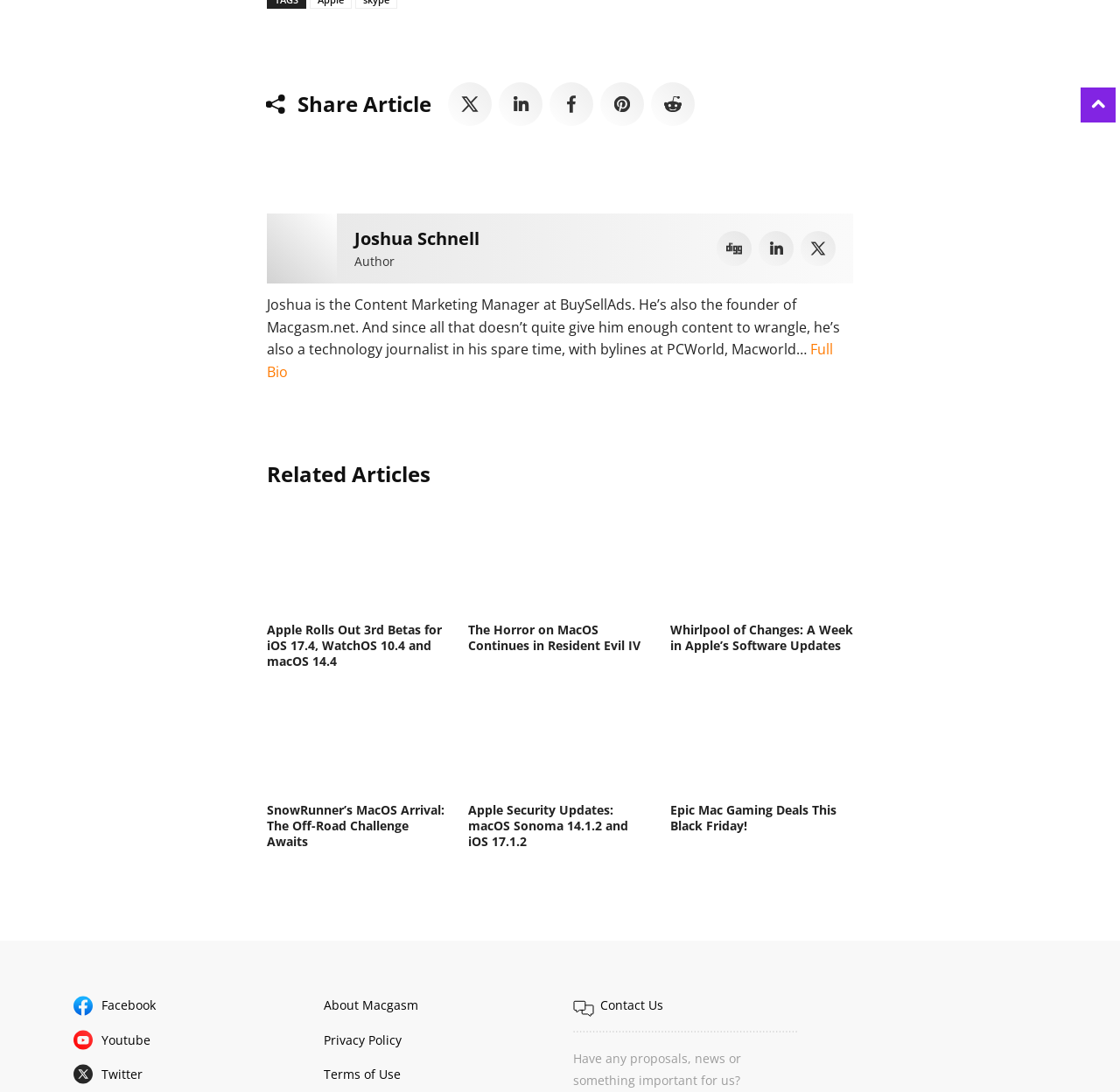Identify the bounding box coordinates of the area you need to click to perform the following instruction: "Contact Us".

[0.512, 0.913, 0.592, 0.928]